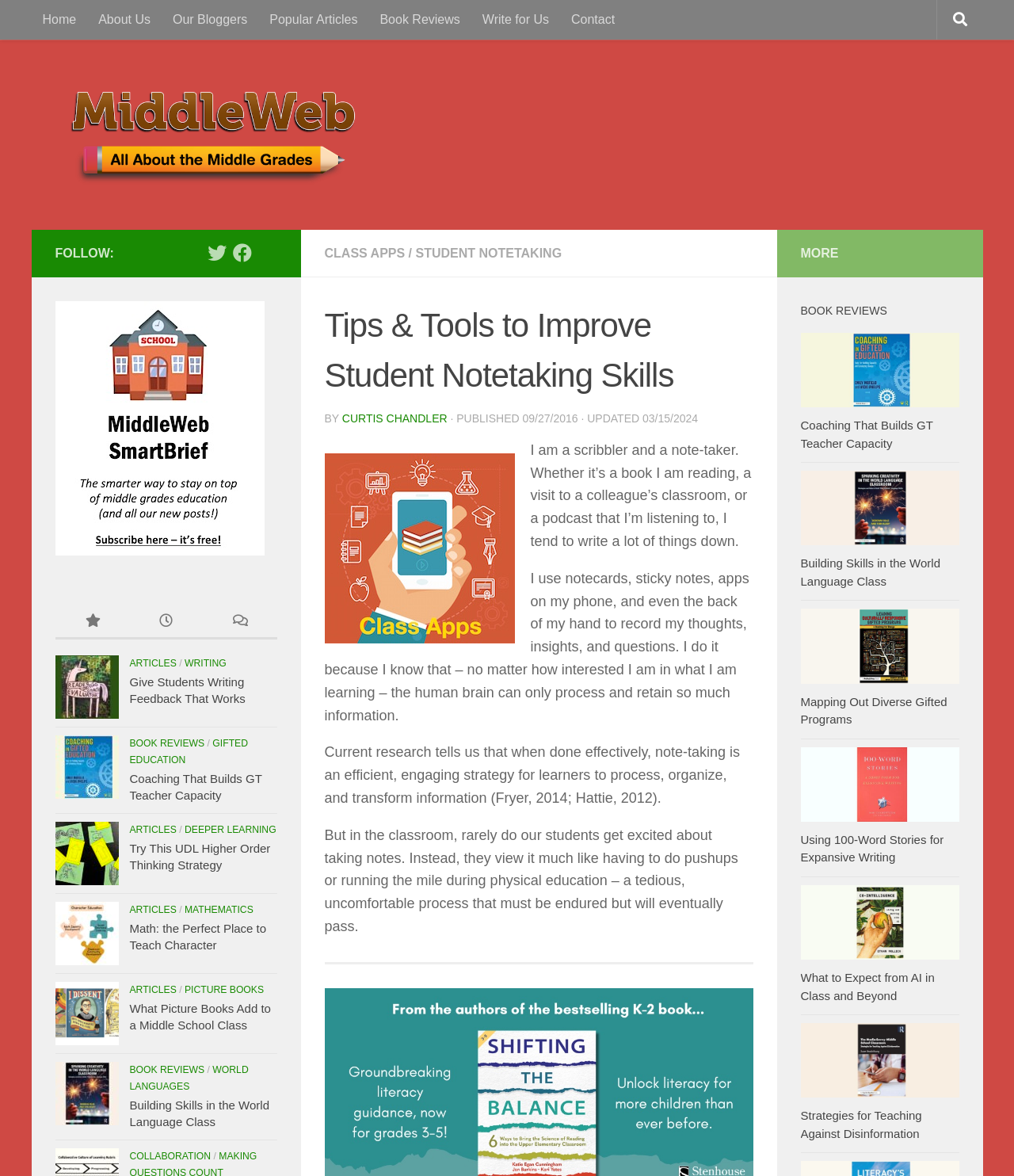What is the topic of the image with the caption 'class-apps-no-cap-240'?
Based on the image, answer the question in a detailed manner.

The image with the caption 'class-apps-no-cap-240' is located below the heading 'Tips & Tools to Improve Student Notetaking Skills' and is related to the topic of student notetaking.